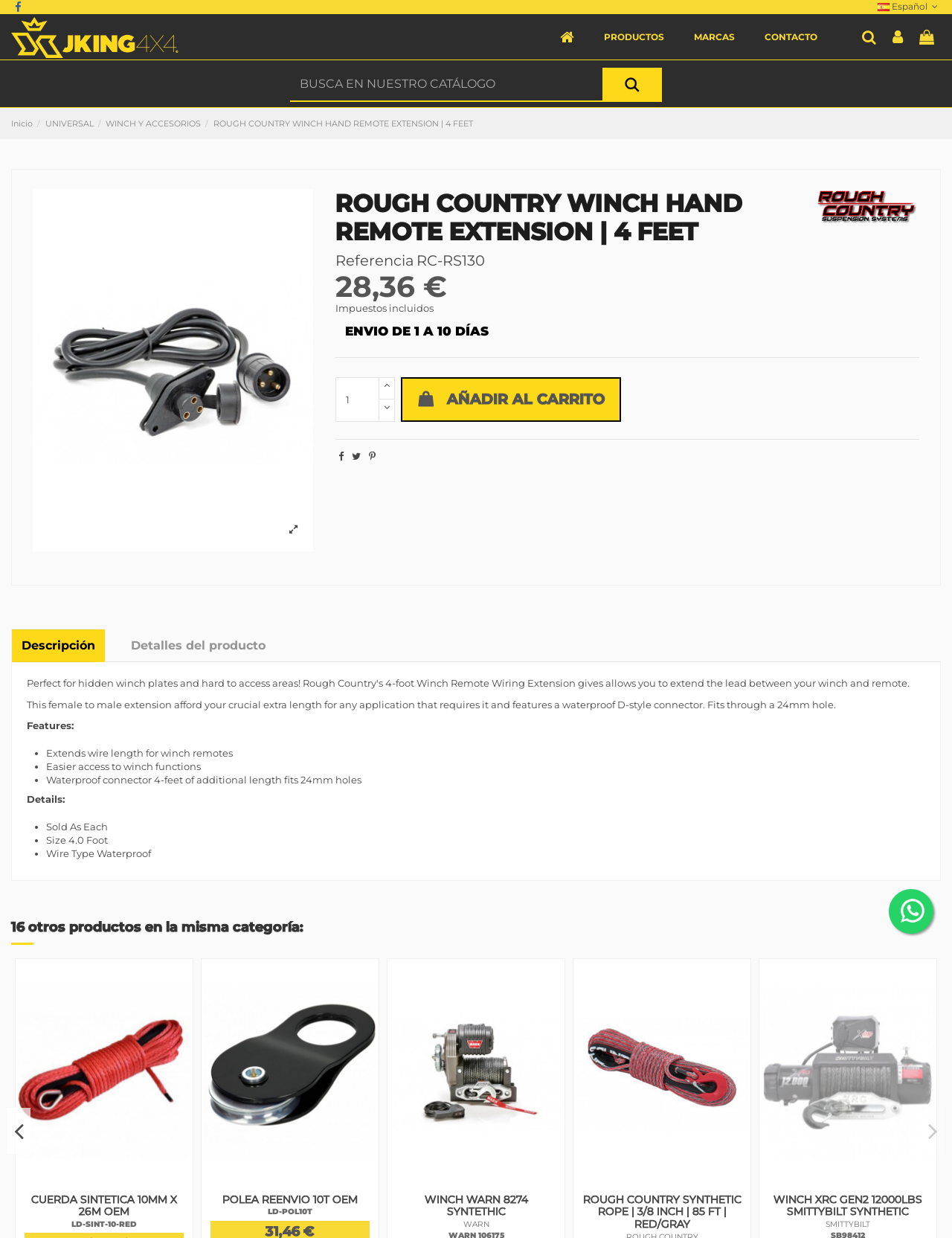What is the function of the product?
Please give a detailed and elaborate answer to the question based on the image.

I found the function of the product by looking at the list of features on the webpage, which includes 'Extends wire length for winch remotes'. This is likely the function because it is a key benefit of the product and is described in detail.